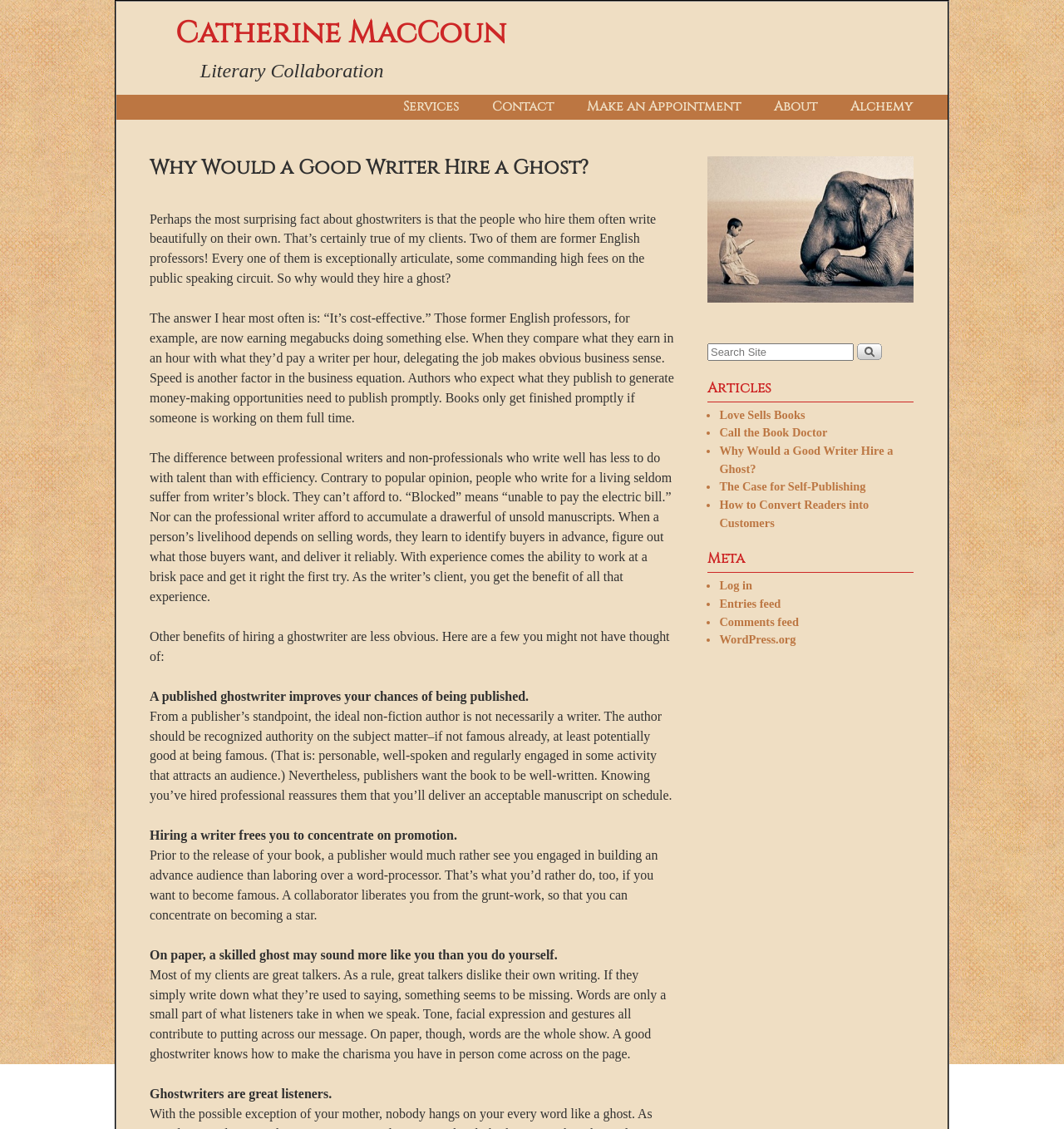Identify the bounding box coordinates of the clickable region necessary to fulfill the following instruction: "Visit Winters Rock Entertainment website". The bounding box coordinates should be four float numbers between 0 and 1, i.e., [left, top, right, bottom].

None